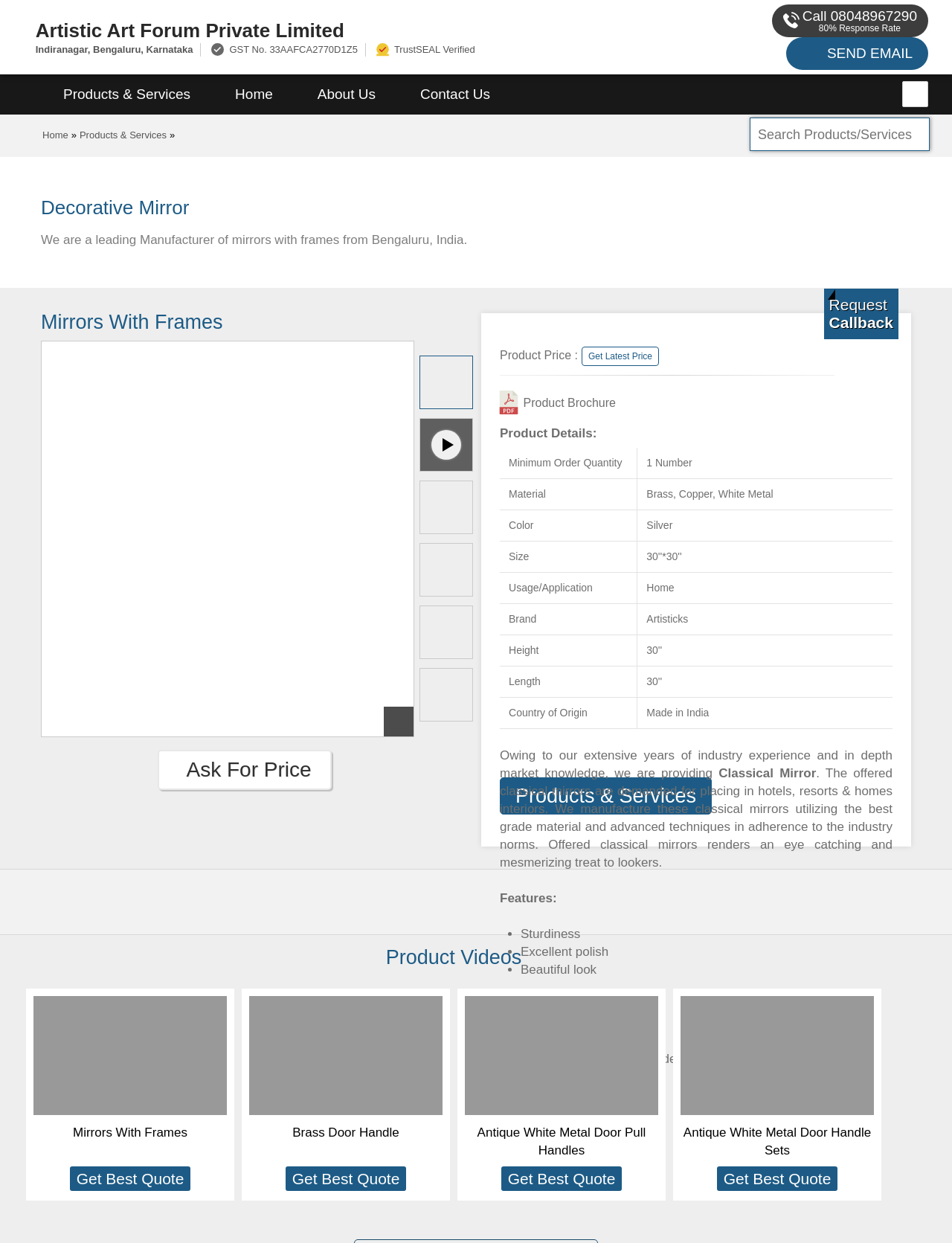Using the information shown in the image, answer the question with as much detail as possible: What is the minimum order quantity for the mirrors?

The minimum order quantity can be found in the product details table, where it is mentioned as 'Minimum Order Quantity' with a value of '1 Number'.